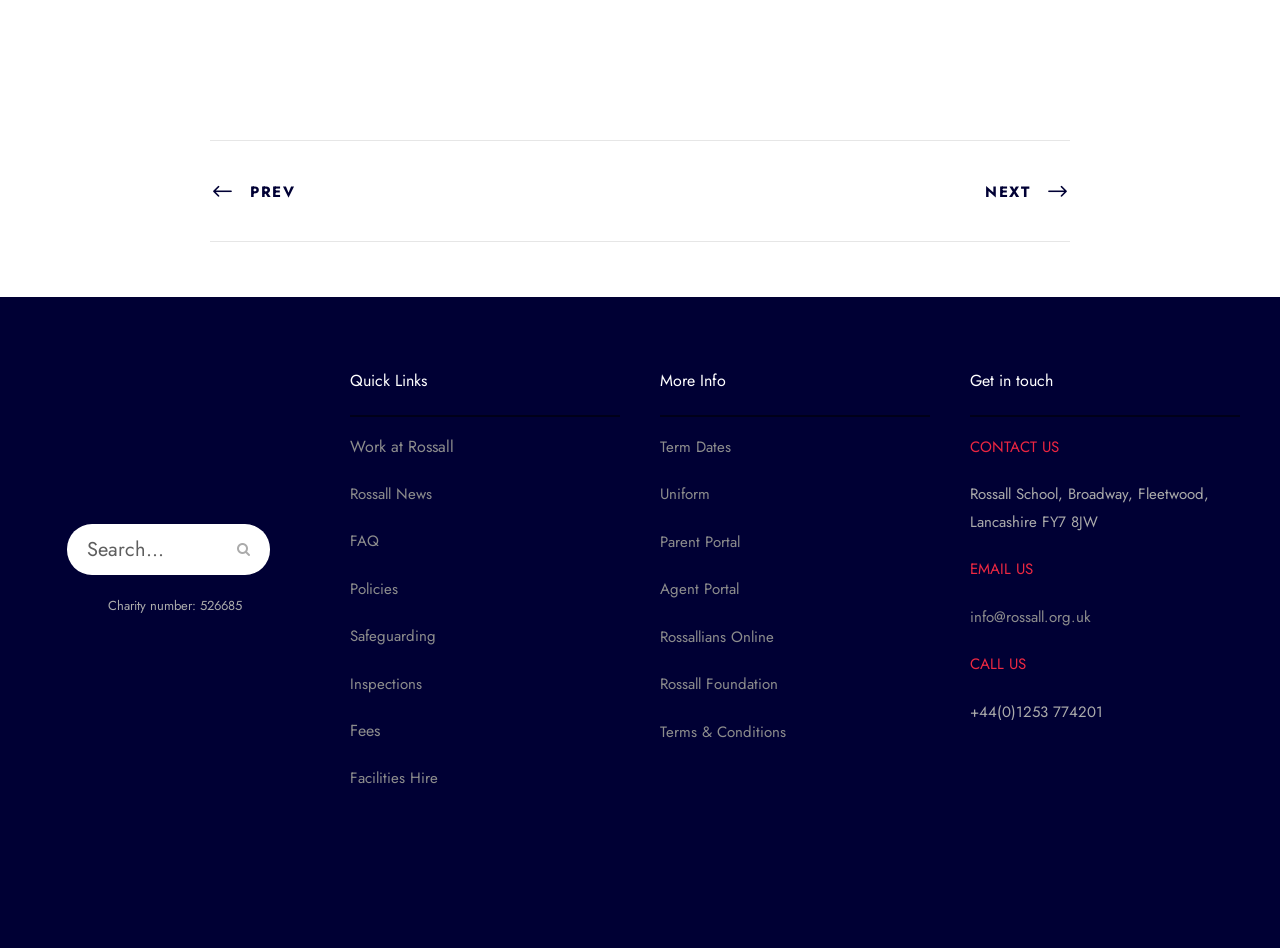Provide your answer in one word or a succinct phrase for the question: 
What is the address of Rossall School?

Broadway, Fleetwood, Lancashire FY7 8JW